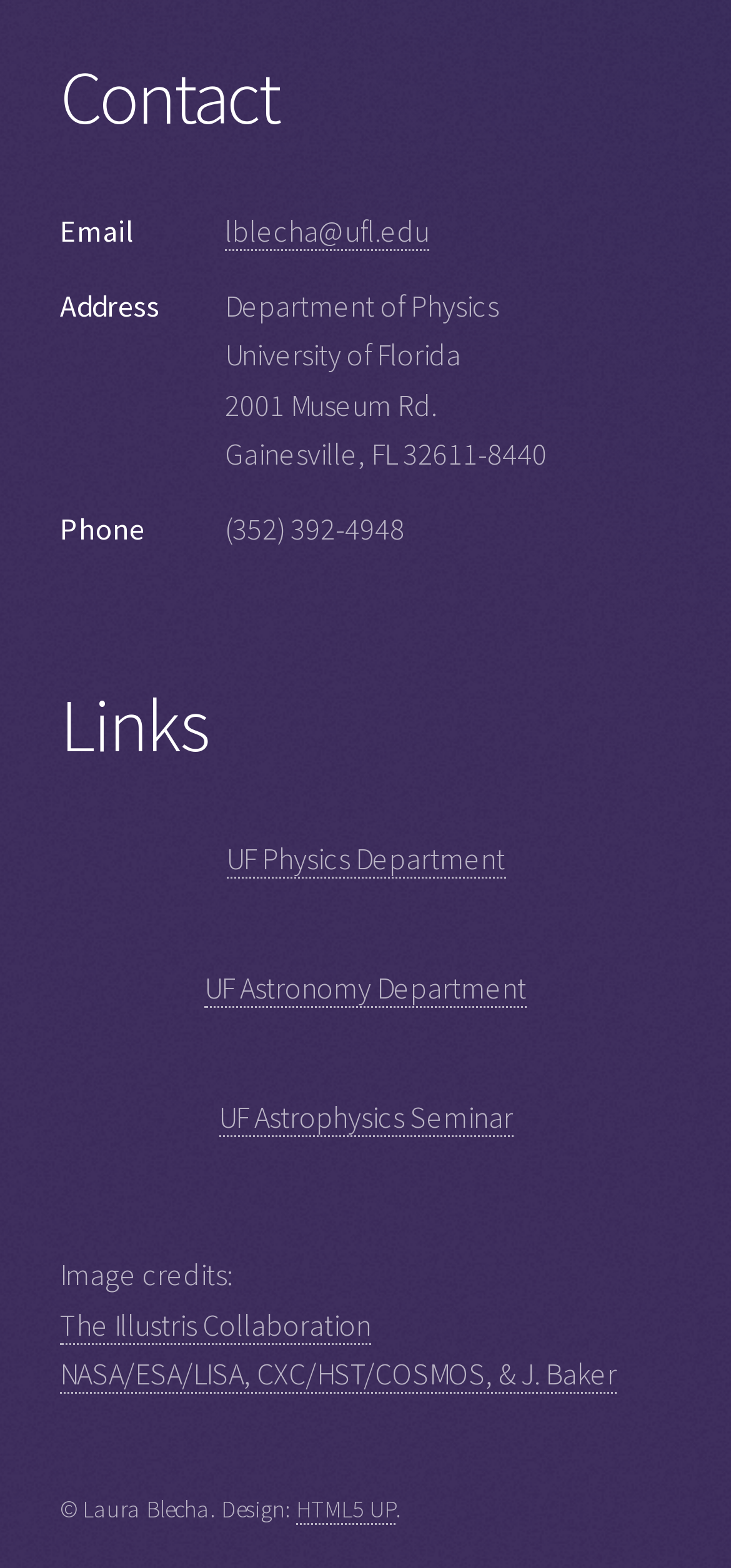What is the department of the author?
Examine the image and give a concise answer in one word or a short phrase.

Department of Physics